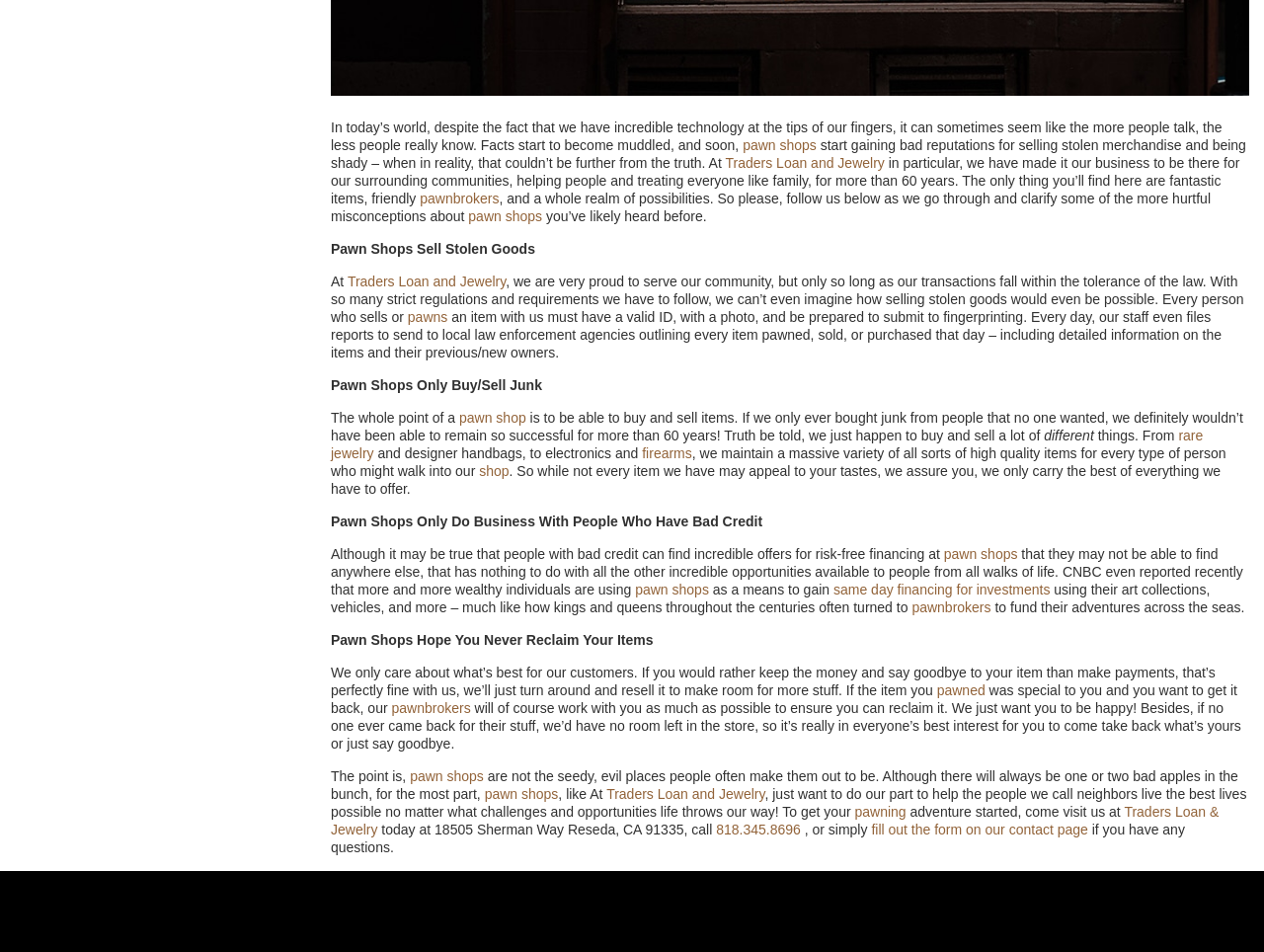What kind of items can be found in Traders Loan and Jewelry?
Answer with a single word or short phrase according to what you see in the image.

Variety of high-quality items